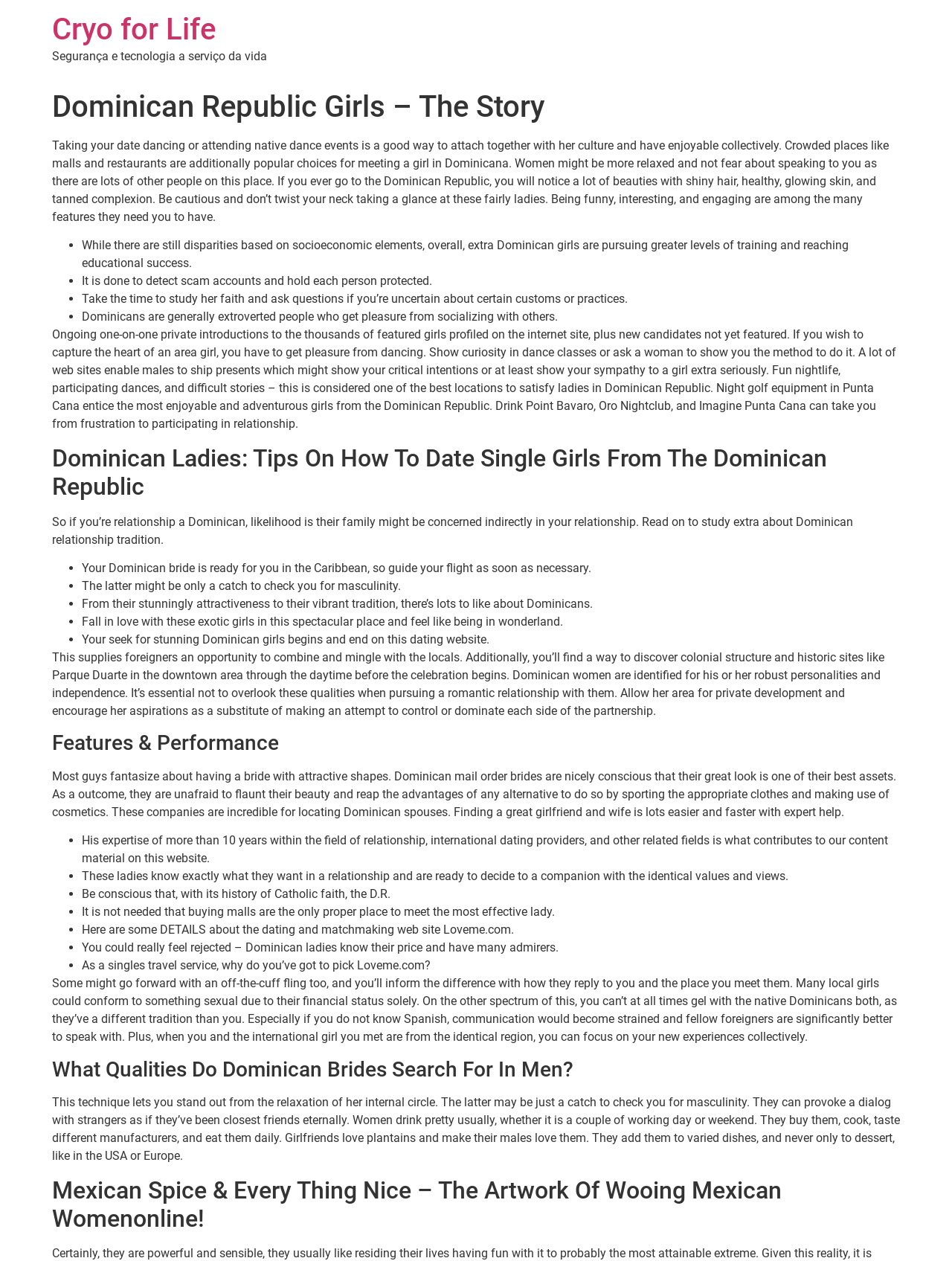Write an extensive caption that covers every aspect of the webpage.

The webpage is about Dominican Republic girls and dating culture. At the top, there is a heading "Cryo for Life" with a link below it. Below the heading, there is a static text "Segurança e tecnologia a serviço da vida" which translates to "Security and technology at the service of life".

The main content of the webpage is divided into several sections. The first section has a heading "Dominican Republic Girls – The Story" and provides information about dating Dominican girls, including tips on how to attach with them, their culture, and physical characteristics.

The next section has a heading "Dominican Ladies: Tips On How To Date Single Girls From The Dominican Republic" and provides more information about dating Dominican girls, including their family values, education, and social life.

The webpage also has a section with a heading "Features & Performance" which seems to be about a dating website or service. Below this section, there are several list markers with static text describing the features and benefits of the service.

Throughout the webpage, there are several headings and subheadings that break up the content into smaller sections, making it easier to read and understand. The text is dense and informative, providing a lot of information about Dominican girls and dating culture.

There are no images on the webpage, only text. The layout is clean and organized, with clear headings and concise text.